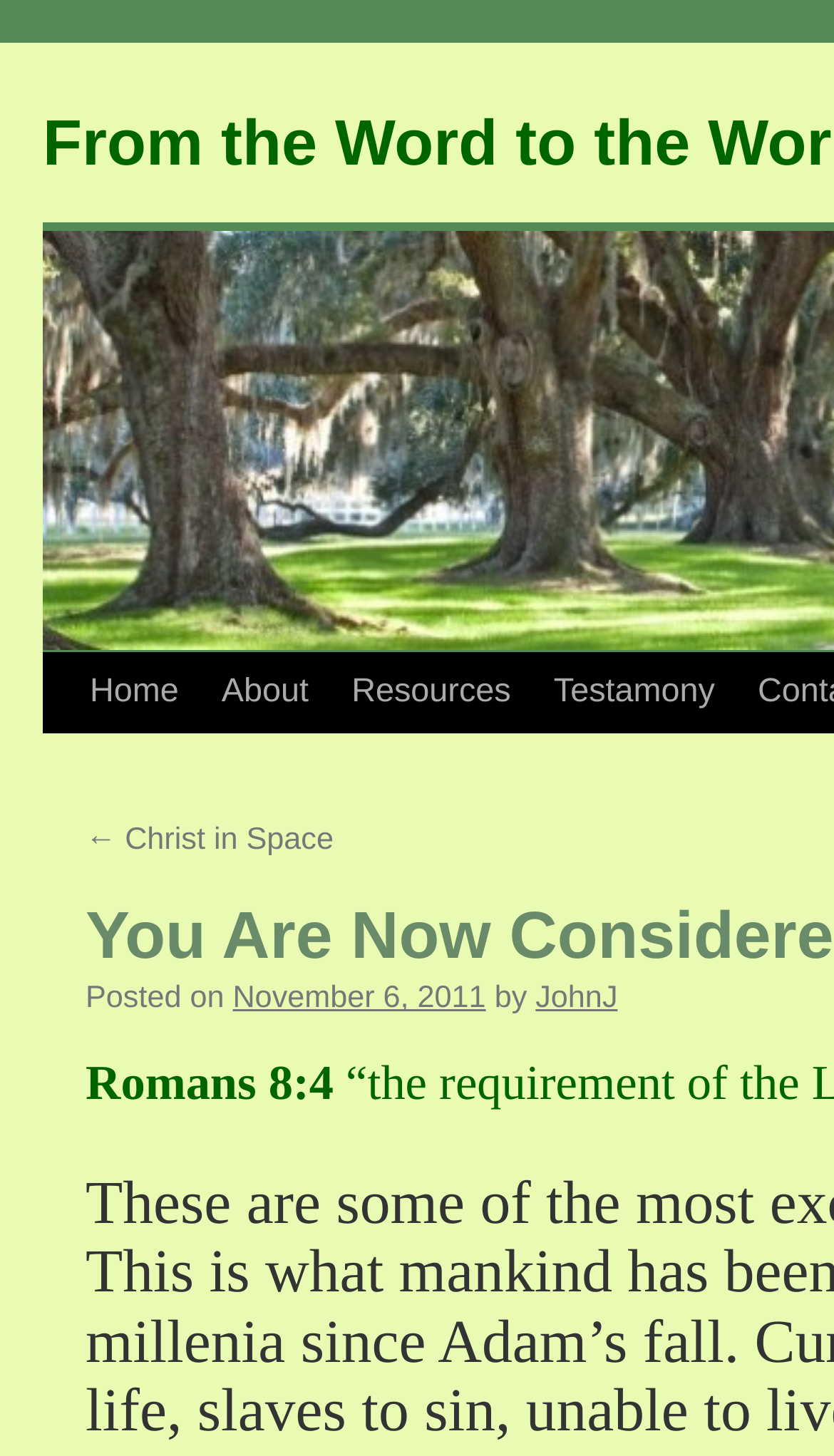Extract the main heading text from the webpage.

You Are Now Considered Perfect